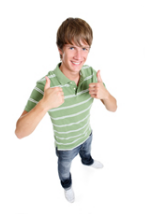Generate an in-depth description of the visual content.

The image features a cheerful young male student giving a thumbs-up, showcasing his enthusiasm and confidence. He is dressed in a green striped polo shirt and jeans, standing against a plain white background that emphasizes his positive expression. This imagery aligns with the educational context of the page, which promotes the idea of academic success and support through specialized tutoring programs. The image likely aims to convey encouragement and success, resonating with the theme of helping students achieve their potential through targeted assistance and personalized learning experiences.